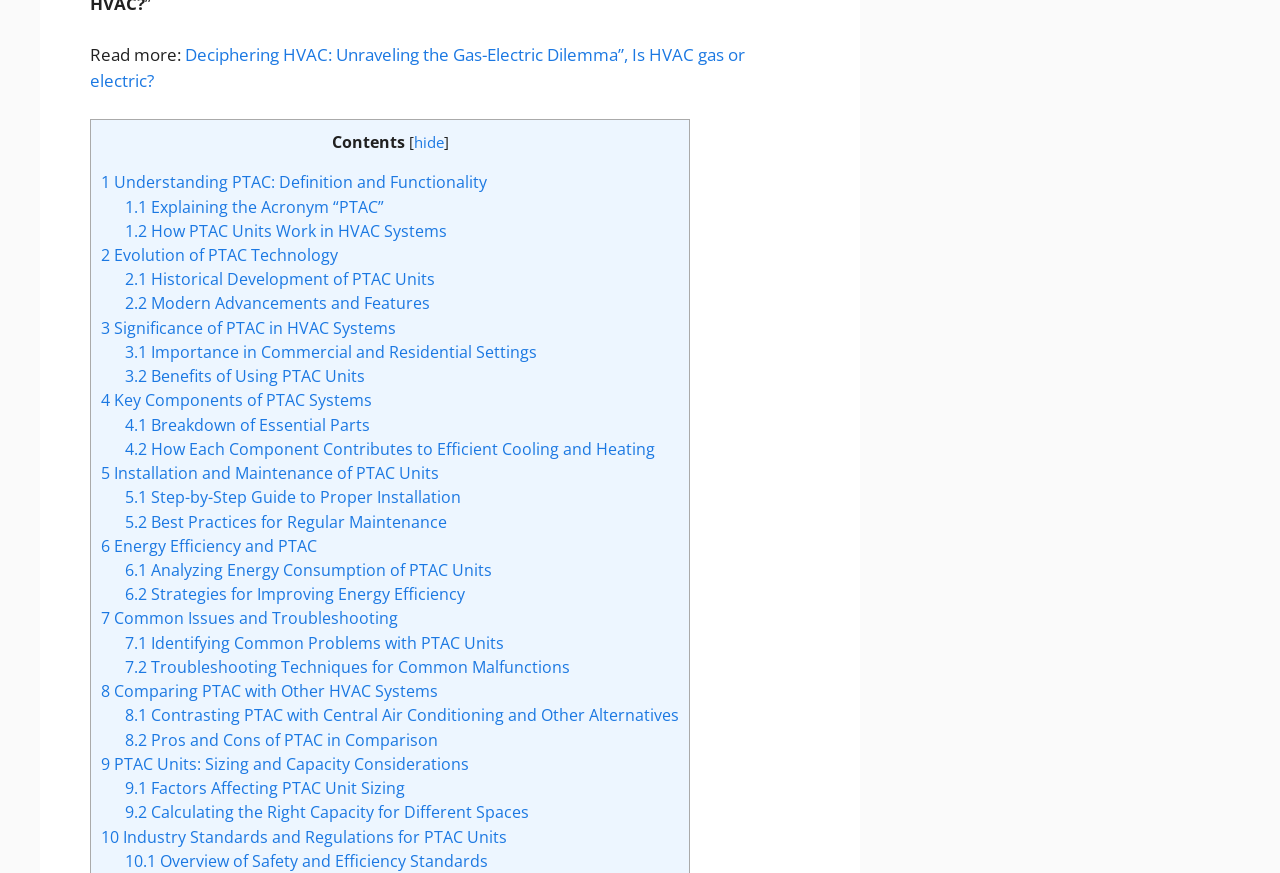Identify the bounding box coordinates of the part that should be clicked to carry out this instruction: "Hide contents".

[0.323, 0.151, 0.347, 0.174]